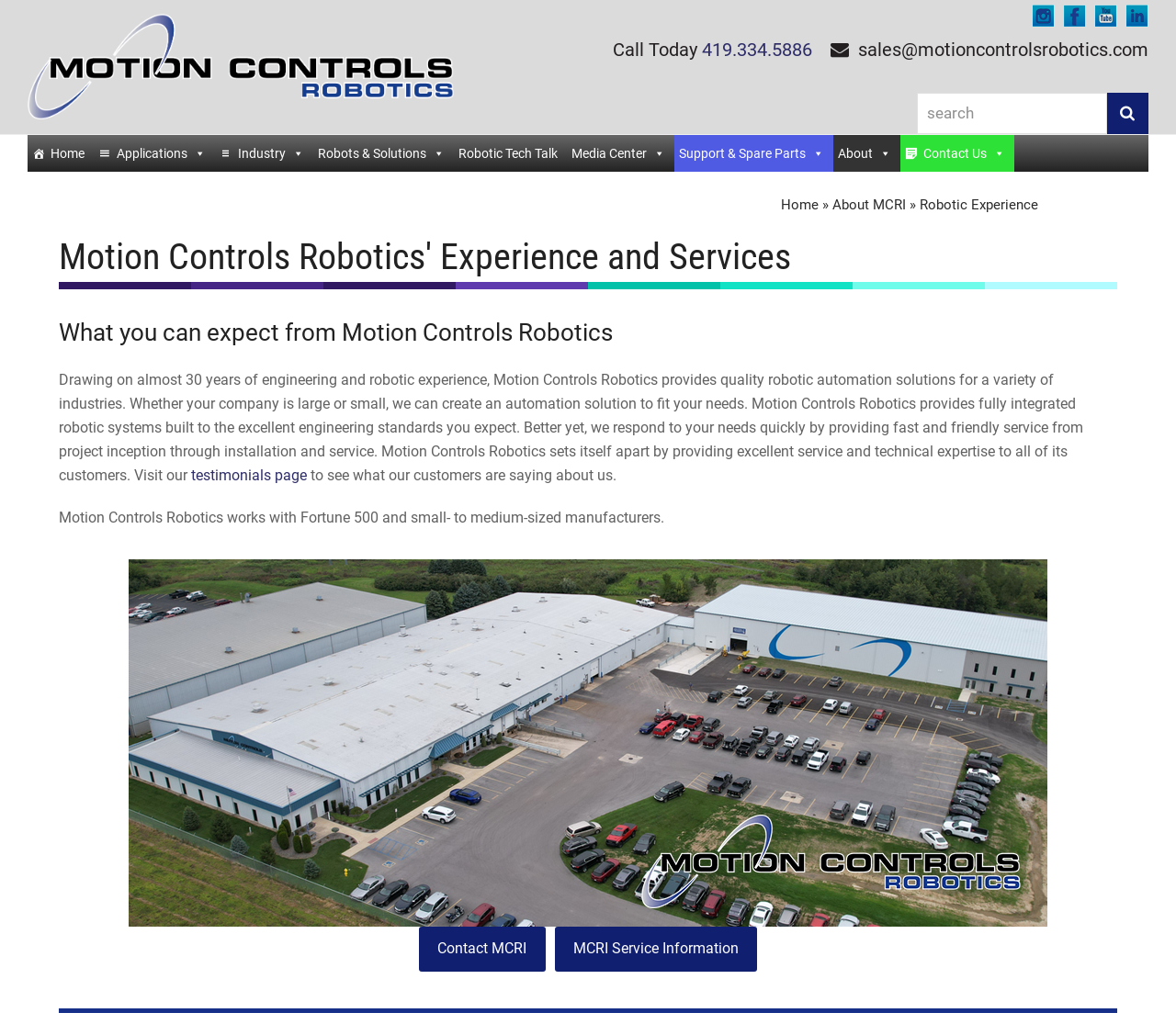Observe the image and answer the following question in detail: What can be found on the company's testimonials page?

I found the answer by reading the sentence that says 'Visit our testimonials page to see what our customers are saying about us.', which implies that the testimonials page contains customer reviews and feedback about the company.